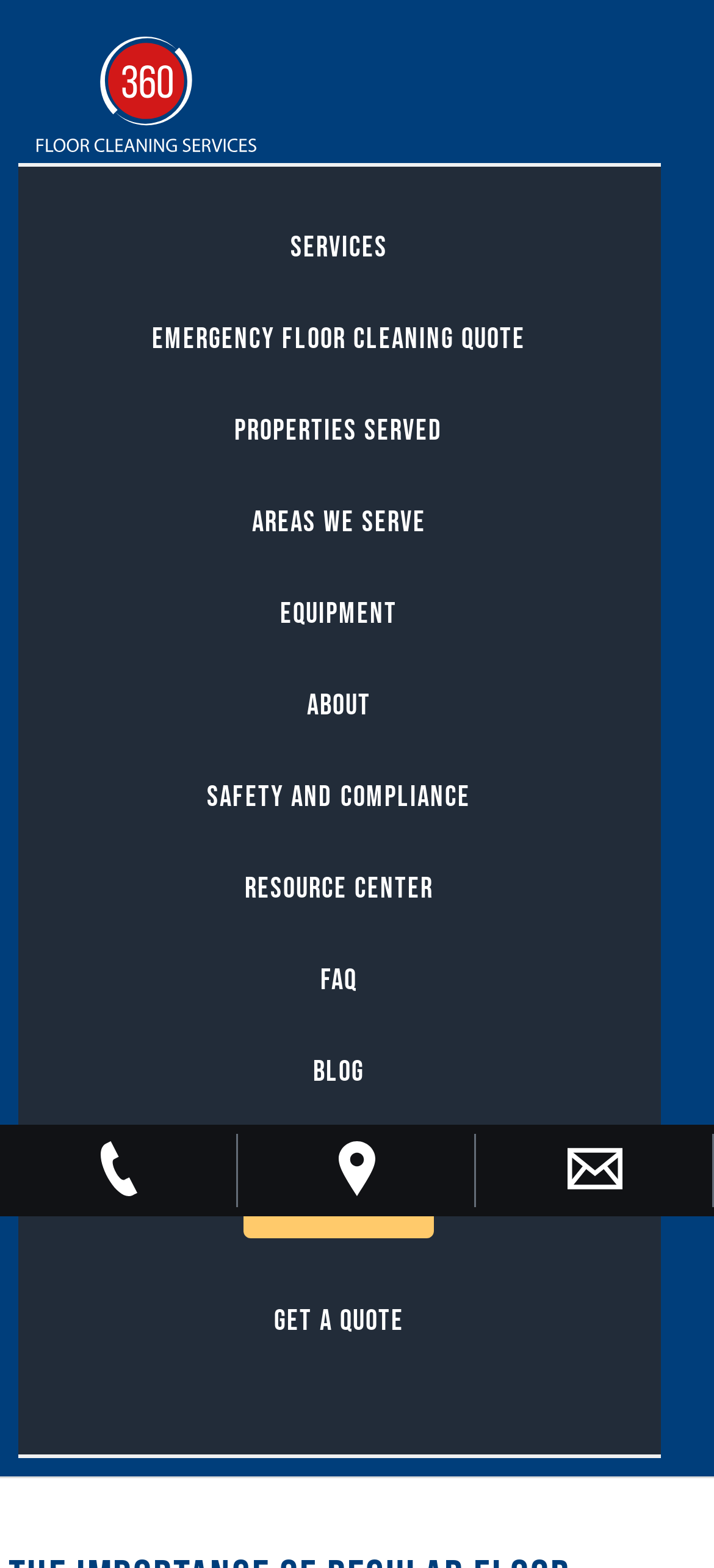How many social media icons are there?
Give a single word or phrase as your answer by examining the image.

3